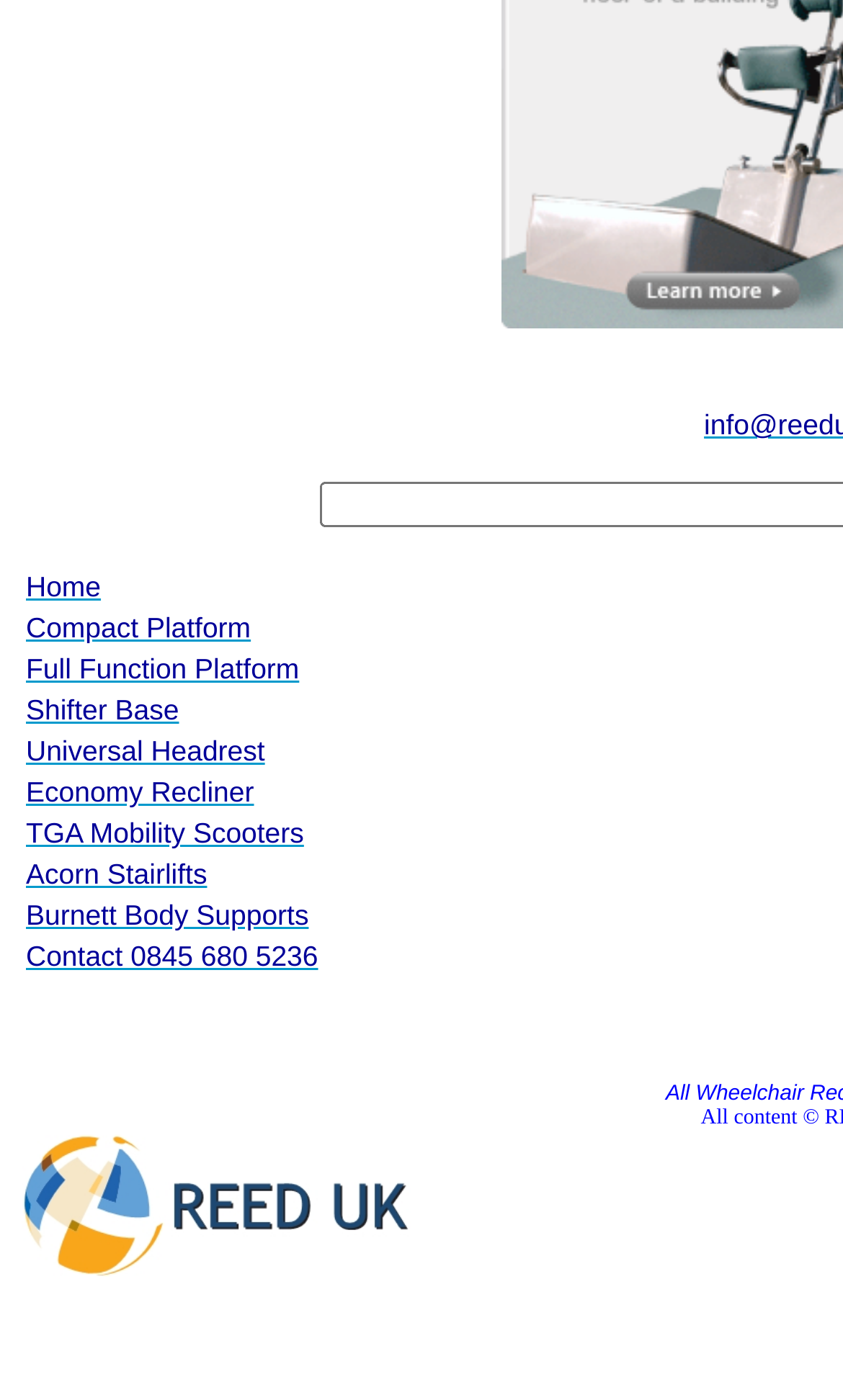What is the last link on the webpage?
Look at the image and provide a short answer using one word or a phrase.

Contact 0845 680 5236